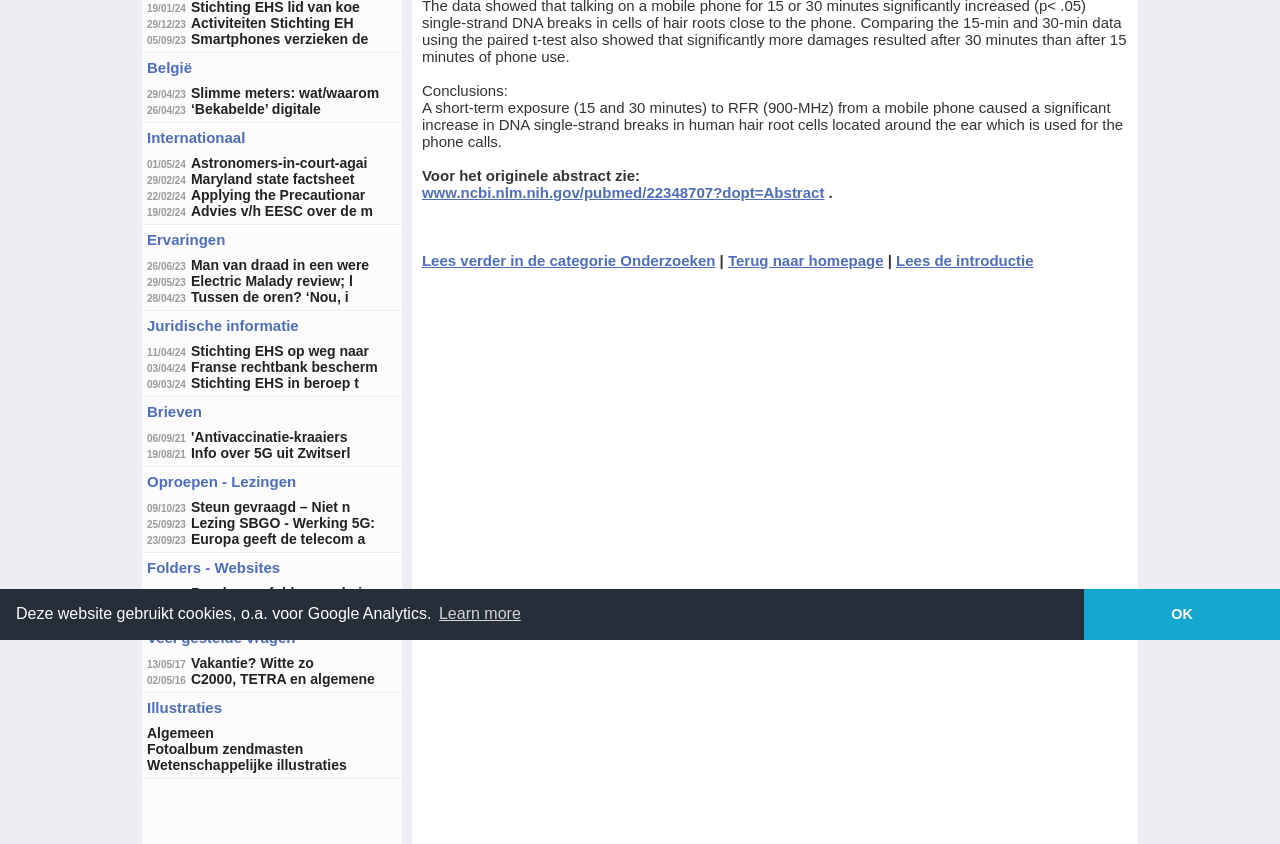Provide the bounding box coordinates of the HTML element this sentence describes: "Electric Malady review; l".

[0.149, 0.324, 0.276, 0.343]